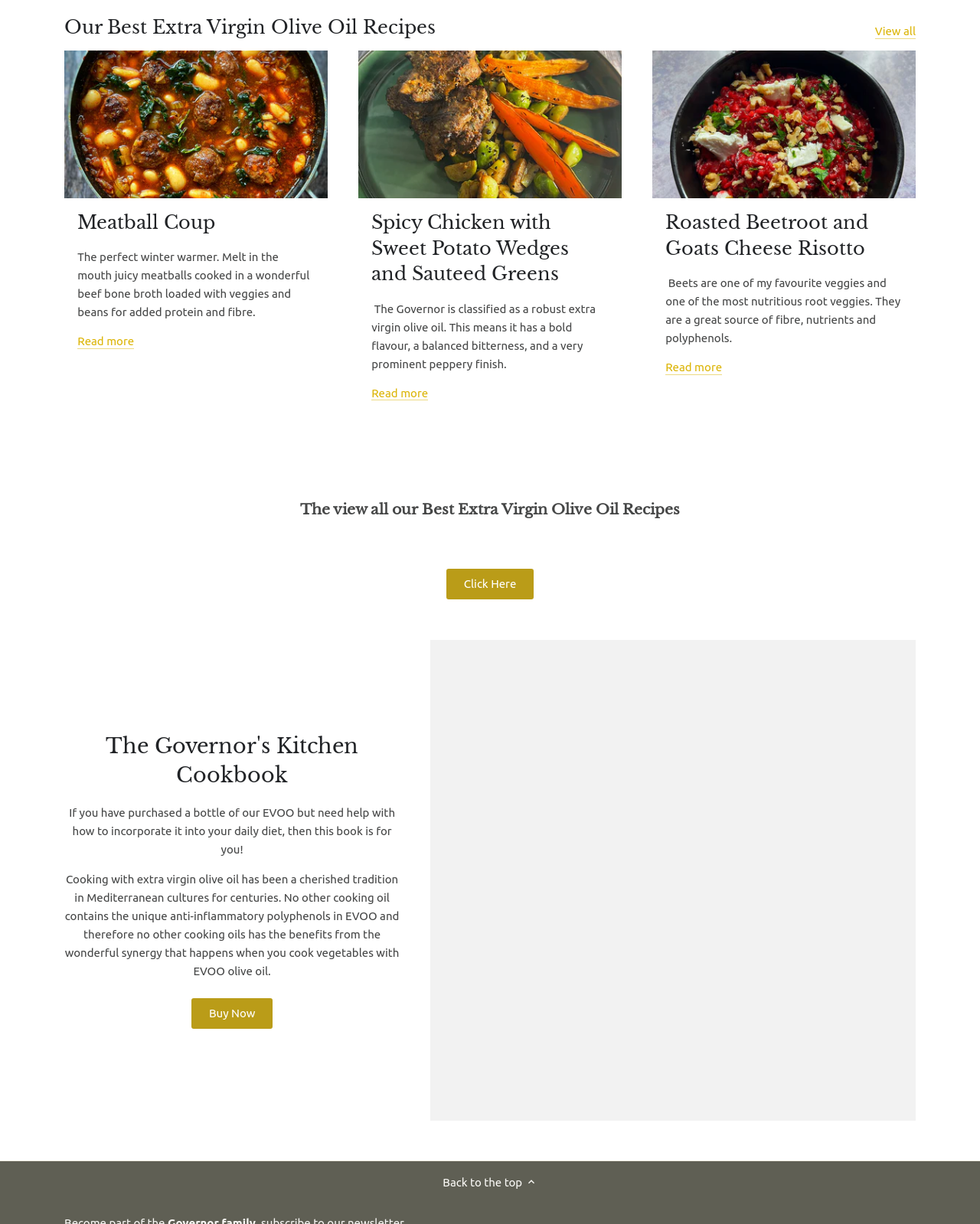Locate the bounding box coordinates of the clickable region to complete the following instruction: "Read more about Meatball Coup."

[0.079, 0.272, 0.137, 0.287]